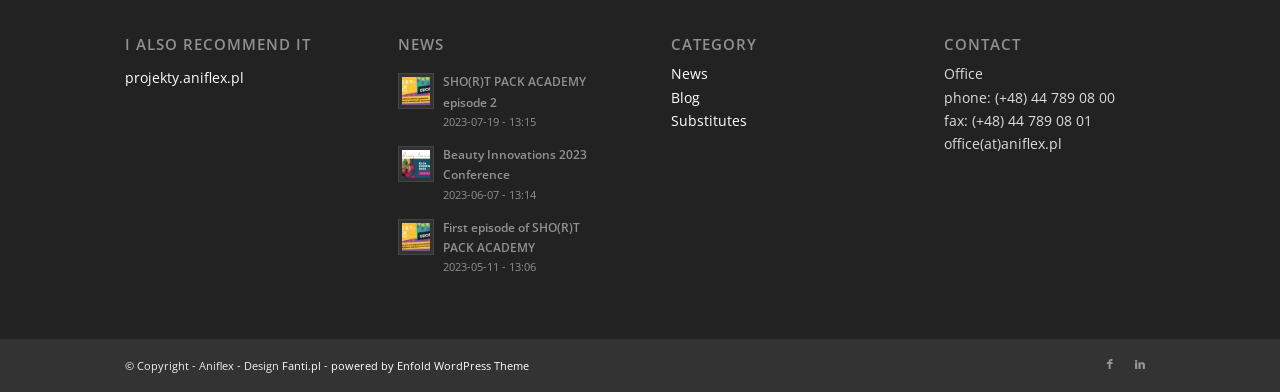Please determine the bounding box coordinates for the element that should be clicked to follow these instructions: "Open the 'SHO(R)T PACK ACADEMY episode 2' article".

[0.311, 0.177, 0.476, 0.337]